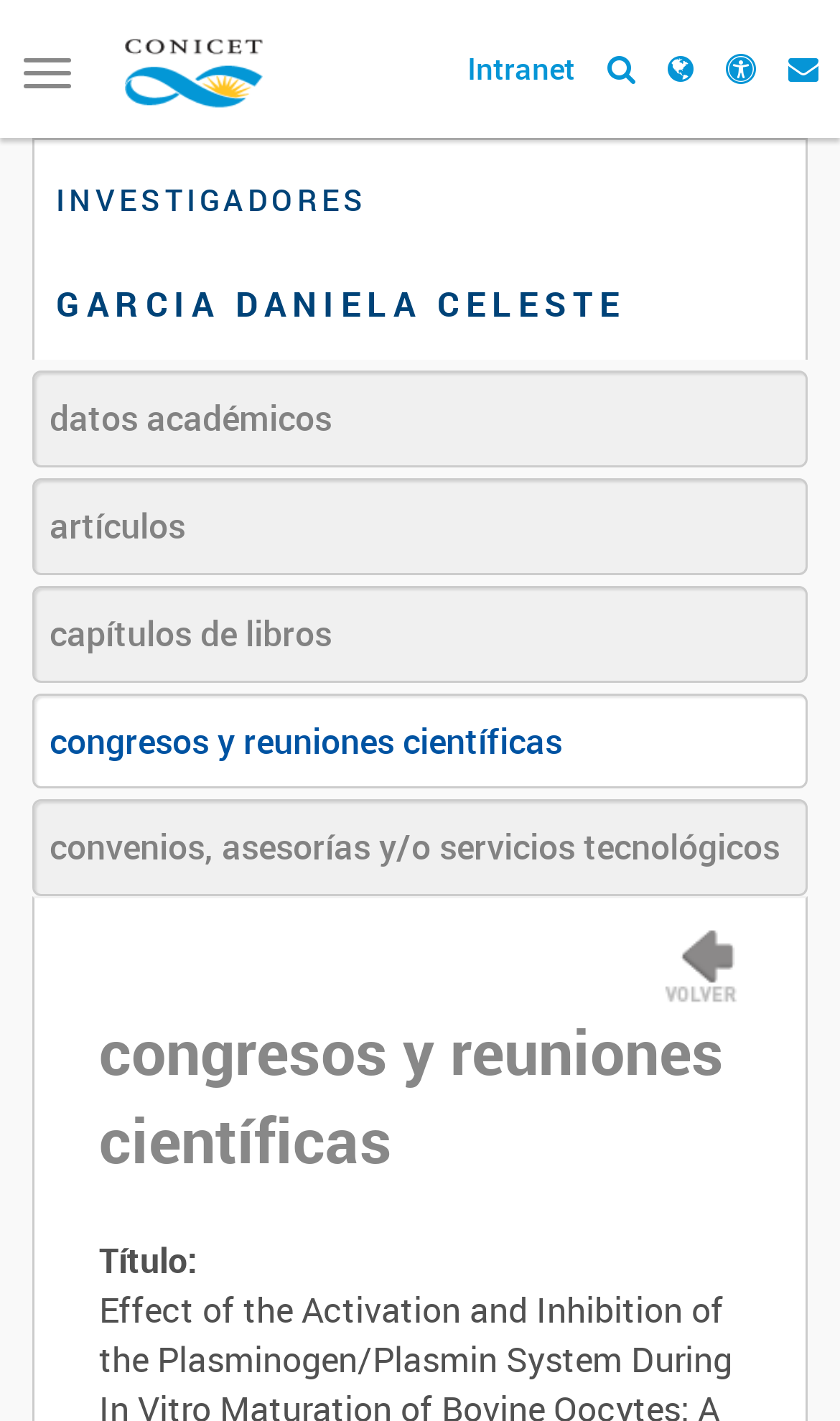Find the bounding box coordinates of the area to click in order to follow the instruction: "Visit CONICET homepage".

[0.113, 0.003, 0.341, 0.1]